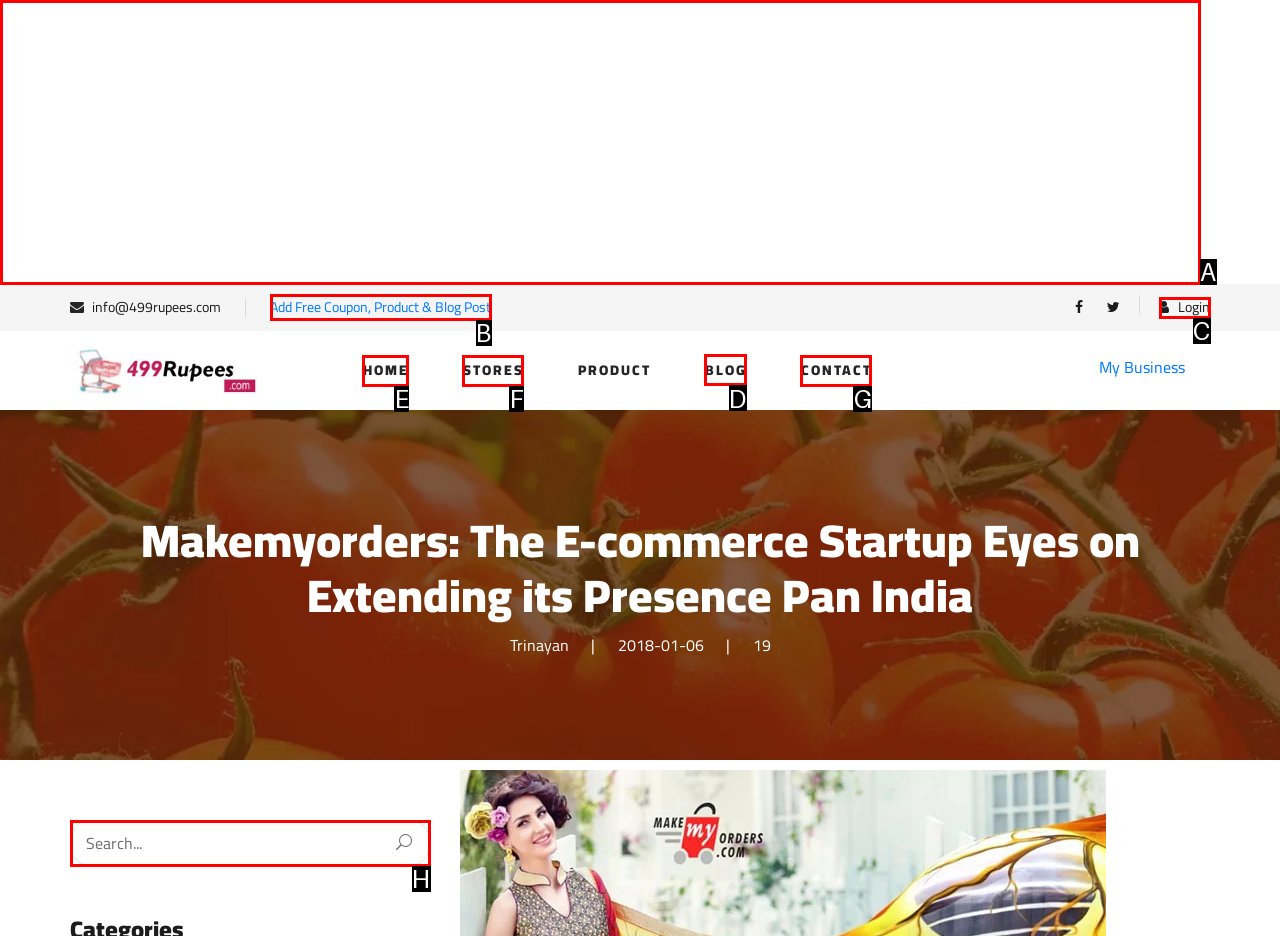What option should you select to complete this task: view blog posts? Indicate your answer by providing the letter only.

D